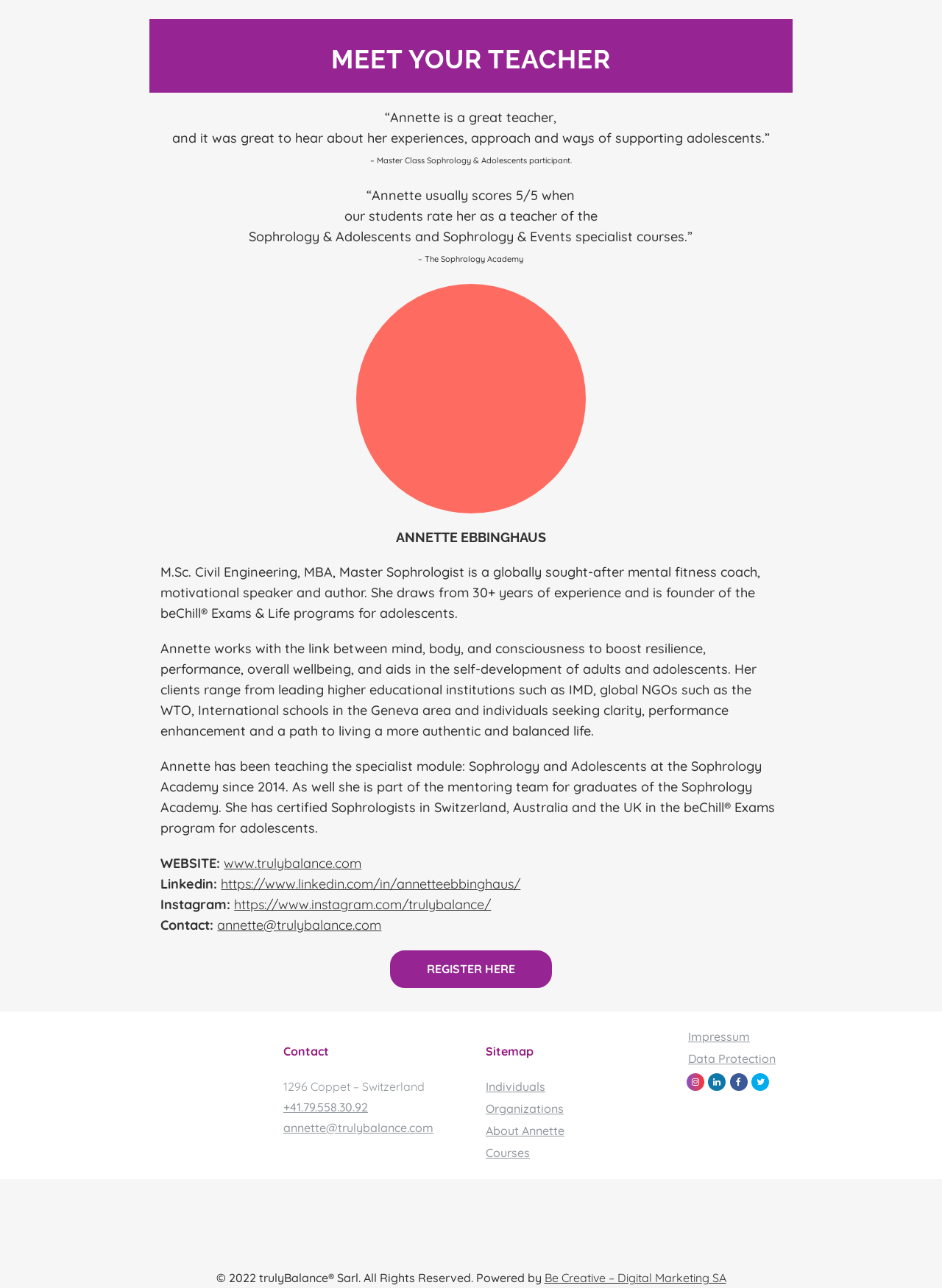Please pinpoint the bounding box coordinates for the region I should click to adhere to this instruction: "Go to the Pillintrip homepage".

None